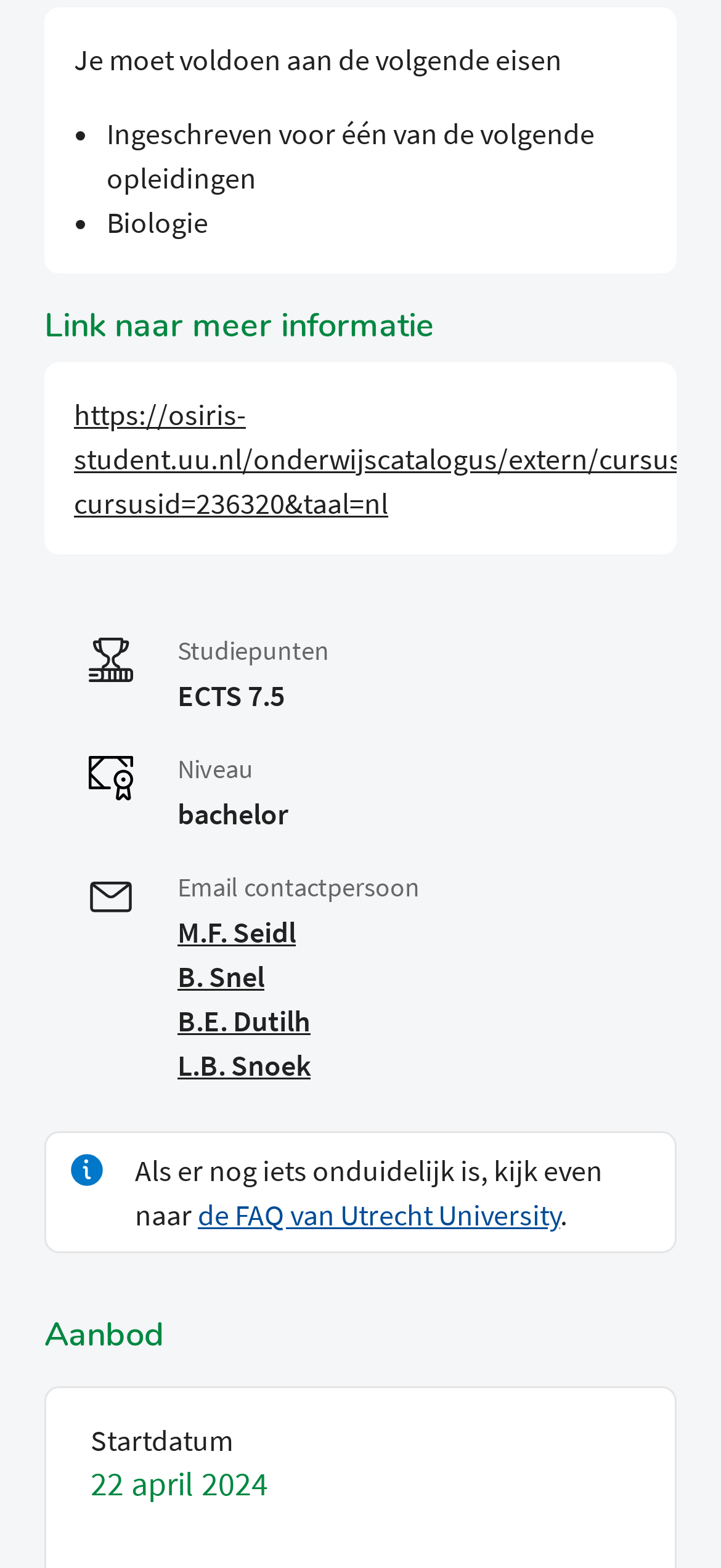Please provide a short answer using a single word or phrase for the question:
What is the required education level for the course?

bachelor